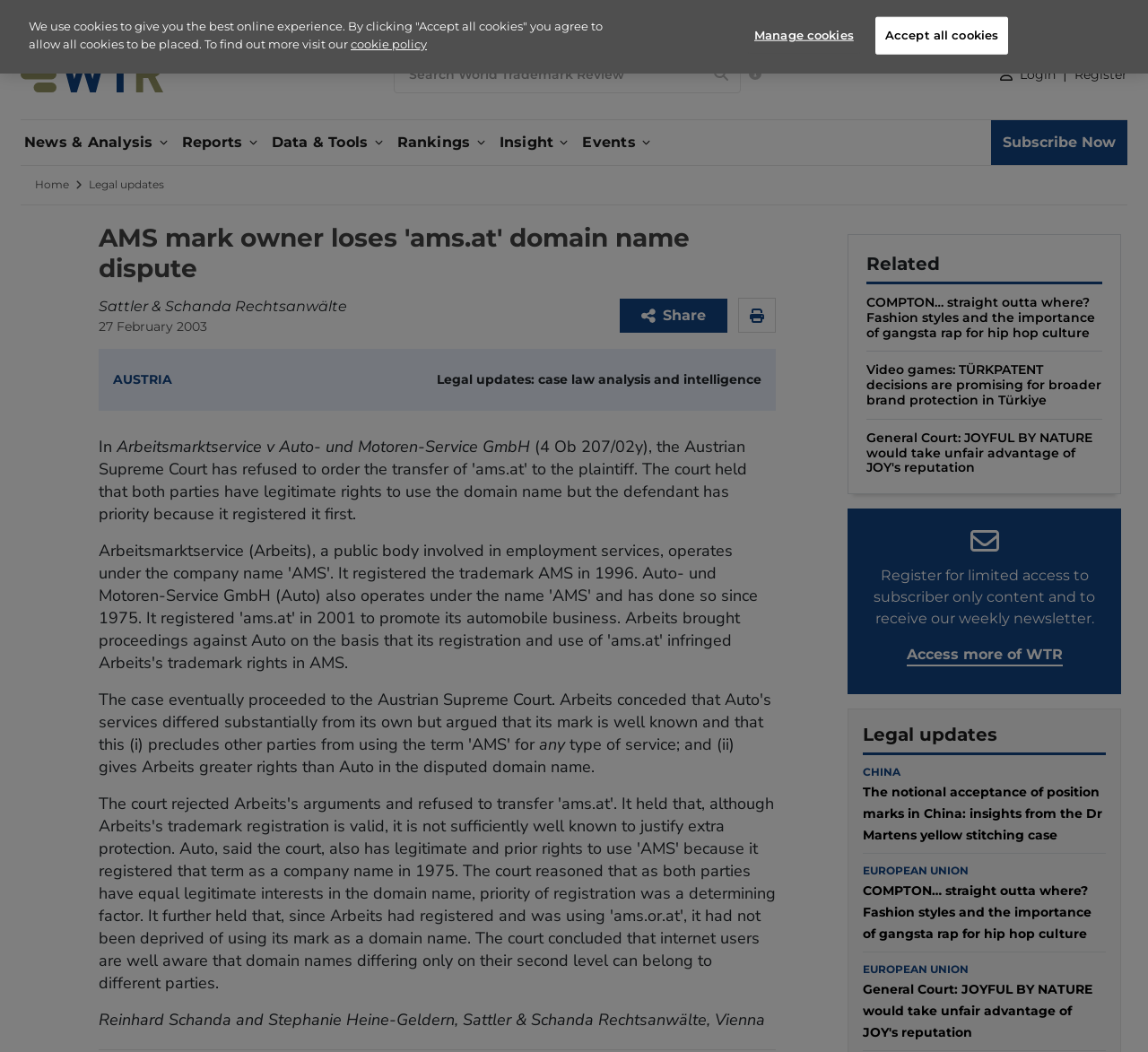Bounding box coordinates should be provided in the format (top-left x, top-left y, bottom-right x, bottom-right y) with all values between 0 and 1. Identify the bounding box for this UI element: homepage

None